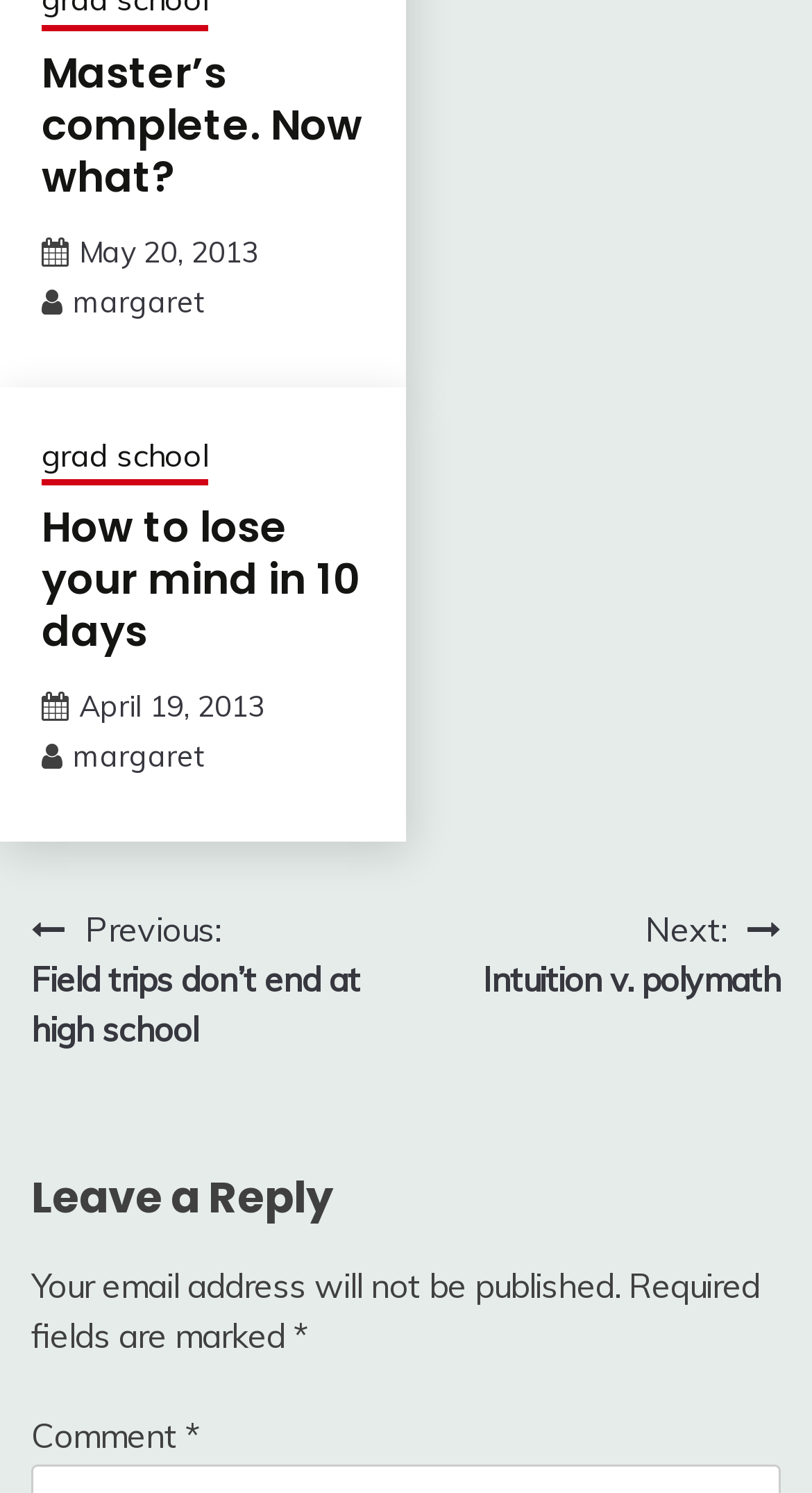Provide the bounding box coordinates of the section that needs to be clicked to accomplish the following instruction: "View next post."

[0.595, 0.606, 0.962, 0.673]